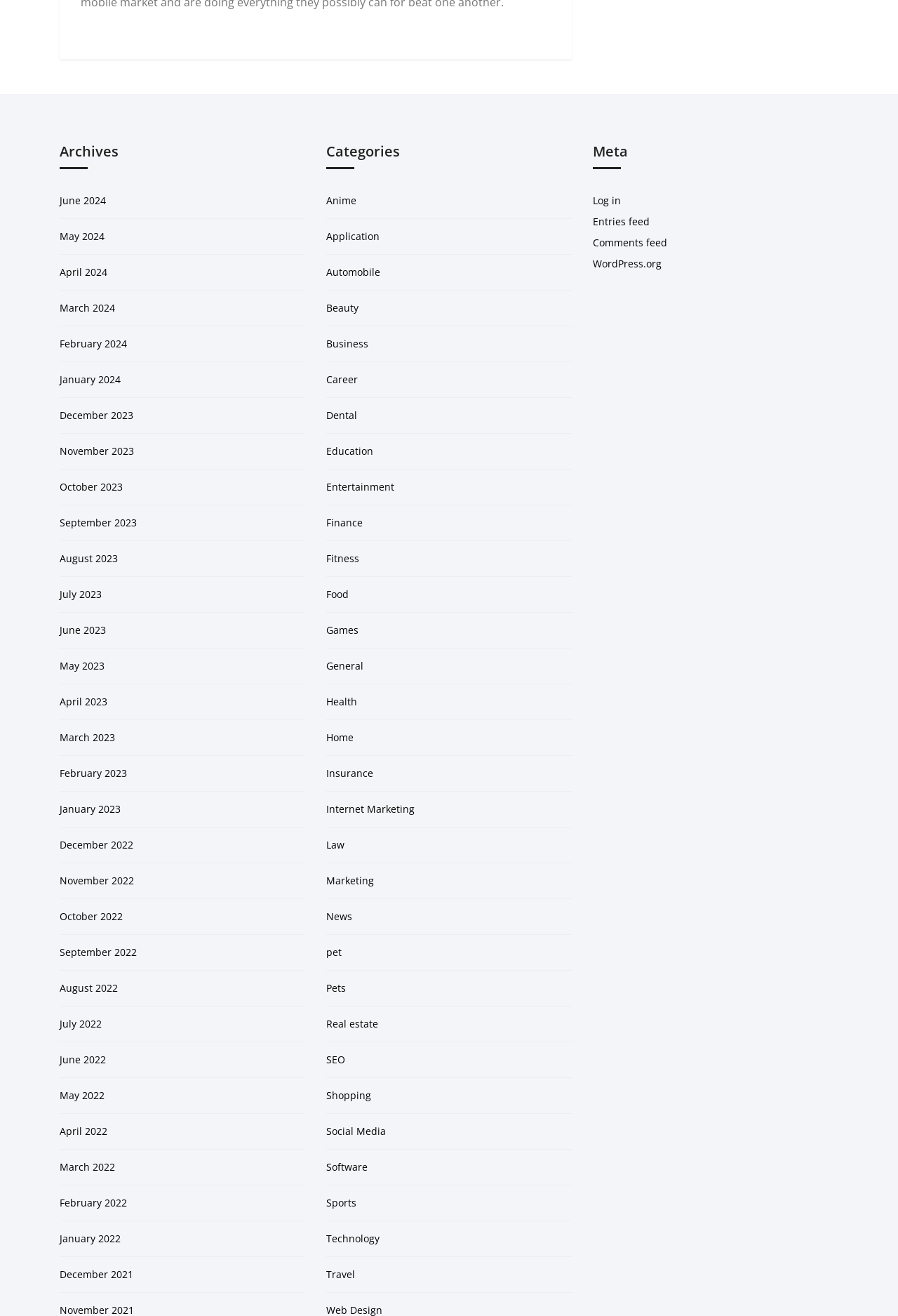Respond with a single word or phrase to the following question: How many months are listed under the 'Archives' heading?

24